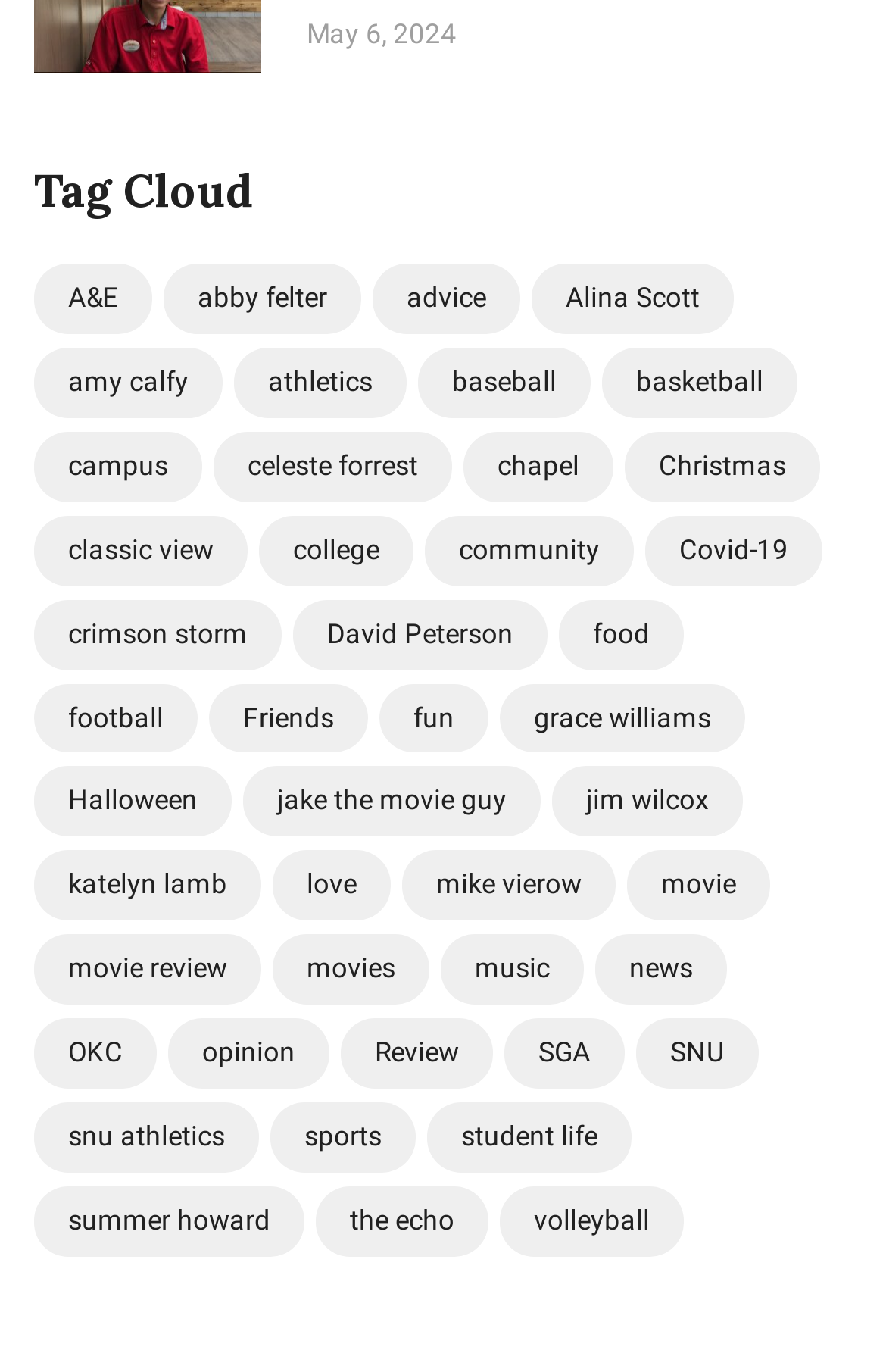Please identify the bounding box coordinates of the element that needs to be clicked to execute the following command: "Browse the 'sports' category". Provide the bounding box using four float numbers between 0 and 1, formatted as [left, top, right, bottom].

[0.305, 0.803, 0.469, 0.854]